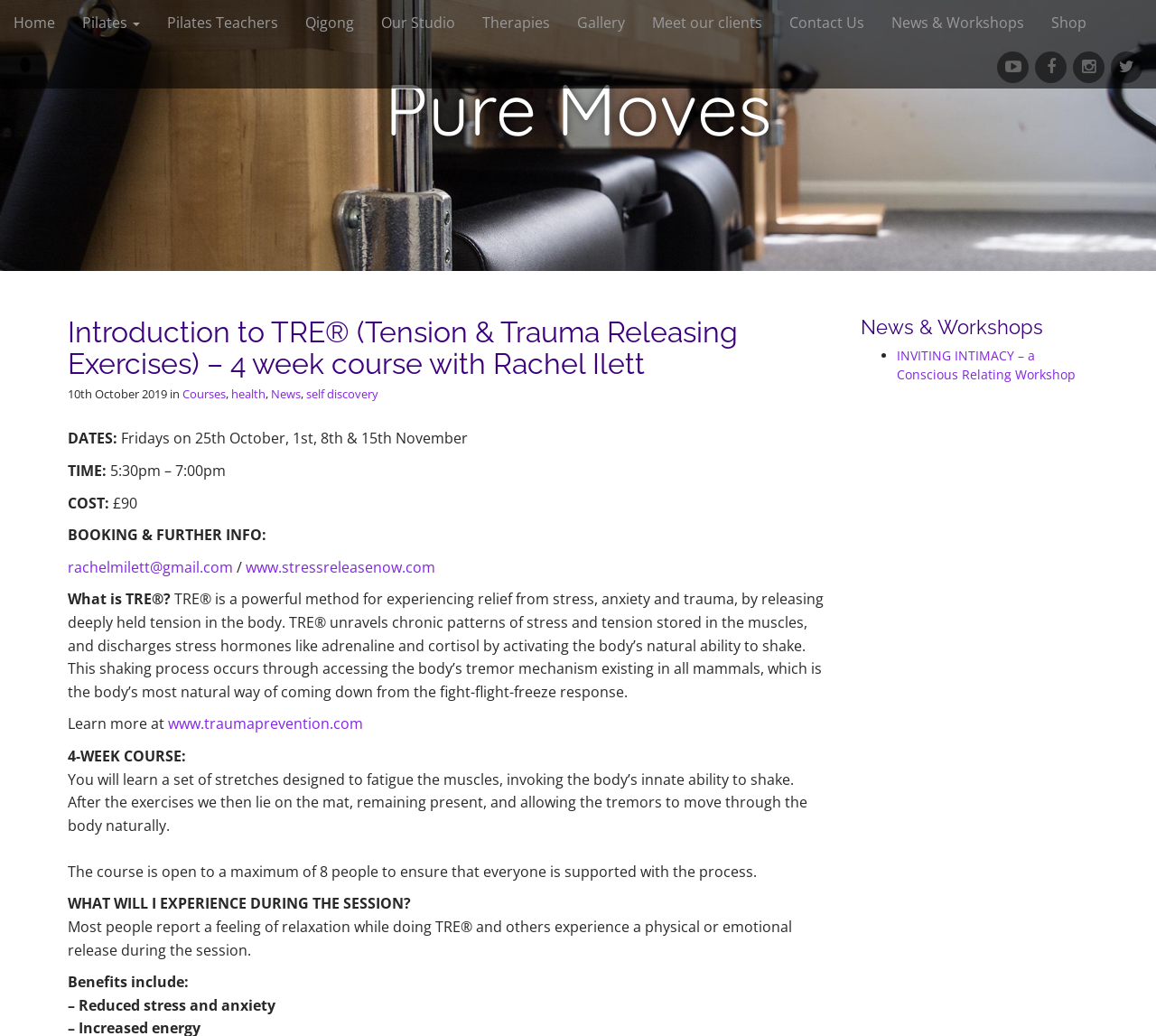Specify the bounding box coordinates of the element's region that should be clicked to achieve the following instruction: "Contact Rachel Ilett via email". The bounding box coordinates consist of four float numbers between 0 and 1, in the format [left, top, right, bottom].

[0.059, 0.538, 0.202, 0.557]